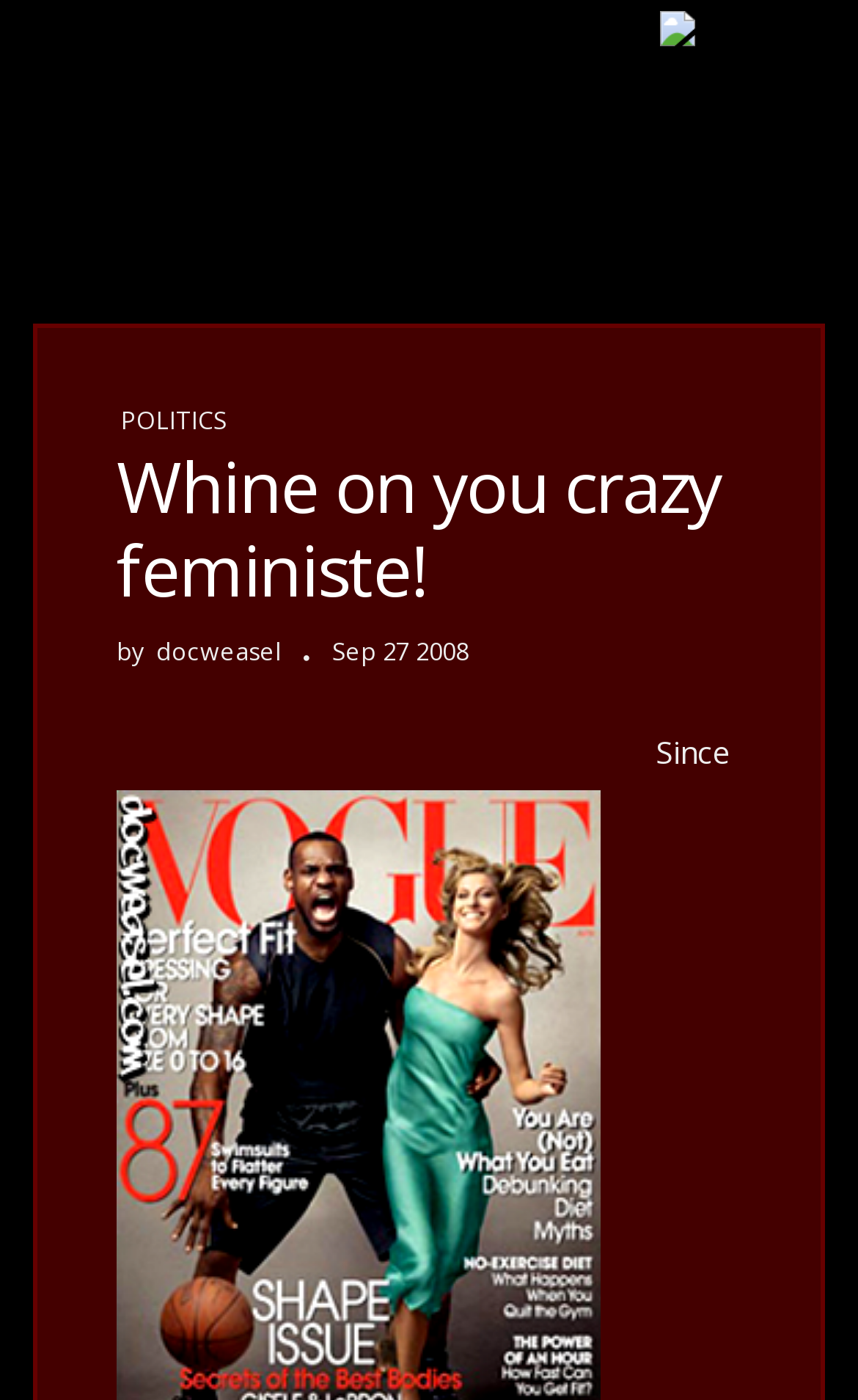Using the element description docweasel, predict the bounding box coordinates for the UI element. Provide the coordinates in (top-left x, top-left y, bottom-right x, bottom-right y) format with values ranging from 0 to 1.

[0.177, 0.452, 0.333, 0.476]